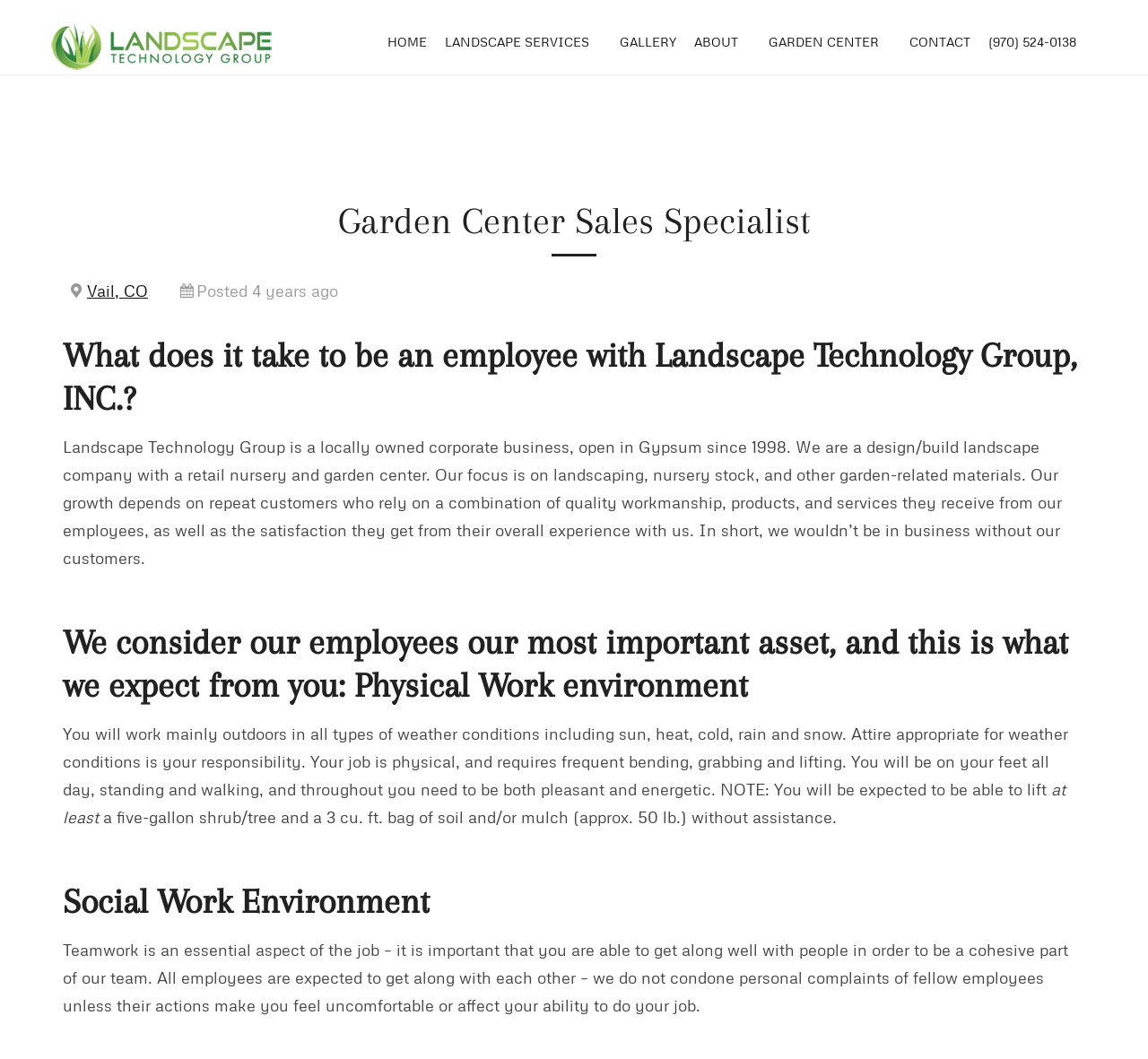Please find the bounding box coordinates in the format (top-left x, top-left y, bottom-right x, bottom-right y) for the given element description. Ensure the coordinates are floating point numbers between 0 and 1. Description: Rock Paper Scissors Spock Lizard

None